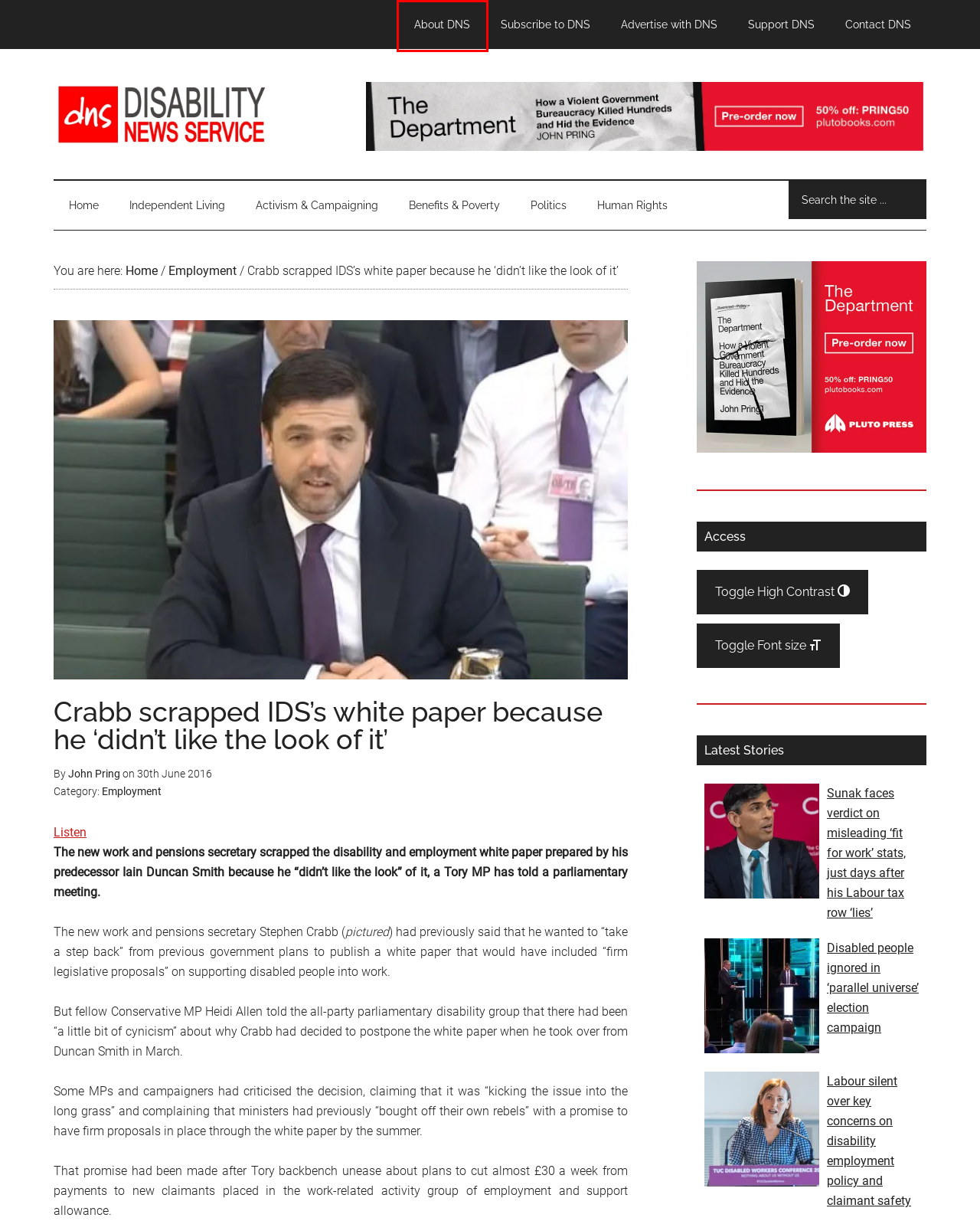Given a screenshot of a webpage with a red bounding box around a UI element, please identify the most appropriate webpage description that matches the new webpage after you click on the element. Here are the candidates:
A. Independent Living – Disability News Service
B. Human Rights – Disability News Service
C. Support DNS – Disability News Service
D. About DNS – Disability News Service
E. Activism and Campaigning – Disability News Service
F. Subscribe to DNS – Disability News Service
G. The Department
H. Politics – Disability News Service

D